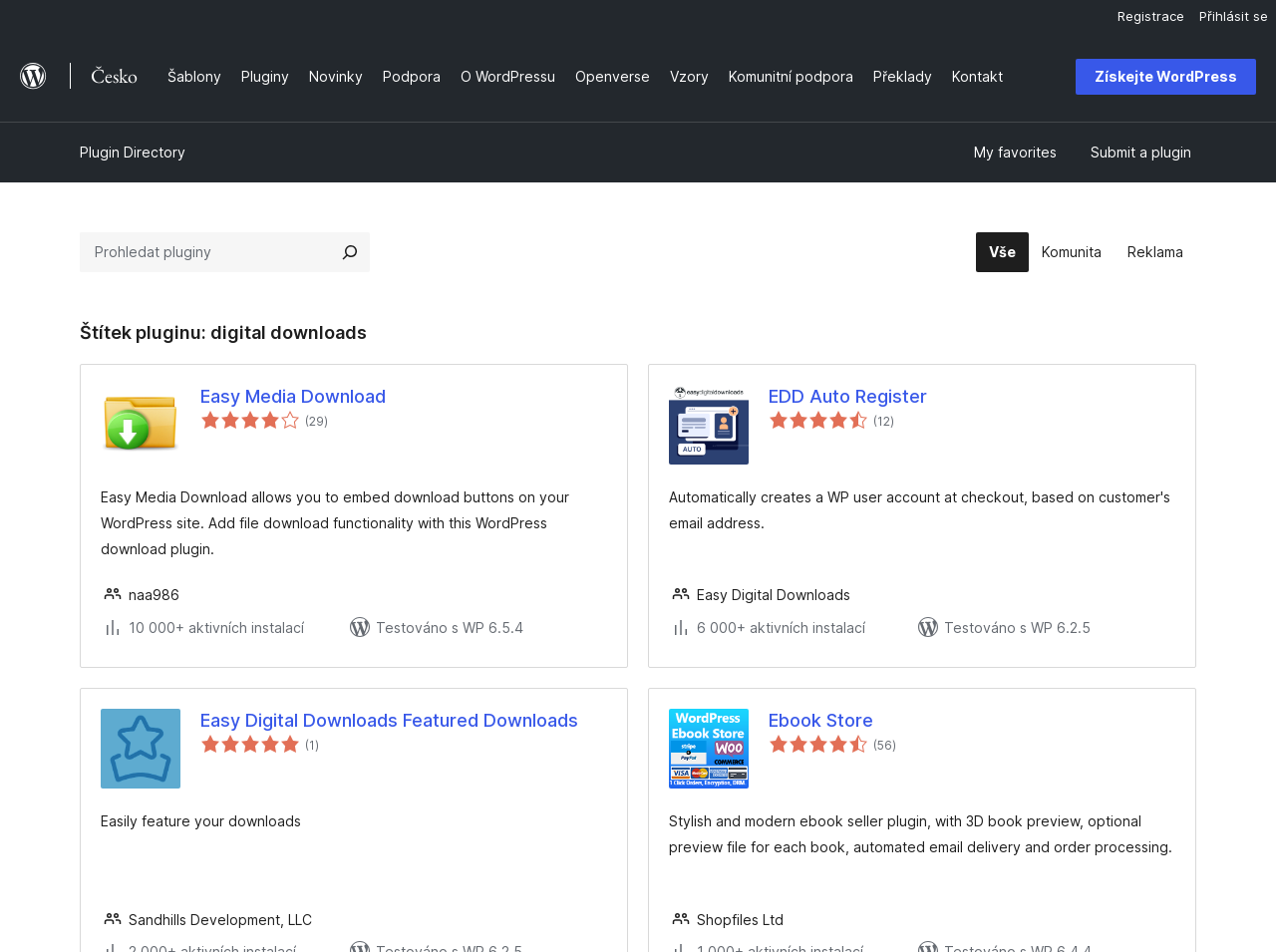Bounding box coordinates are specified in the format (top-left x, top-left y, bottom-right x, bottom-right y). All values are floating point numbers bounded between 0 and 1. Please provide the bounding box coordinate of the region this sentence describes: Submit a plugin

[0.851, 0.142, 0.938, 0.178]